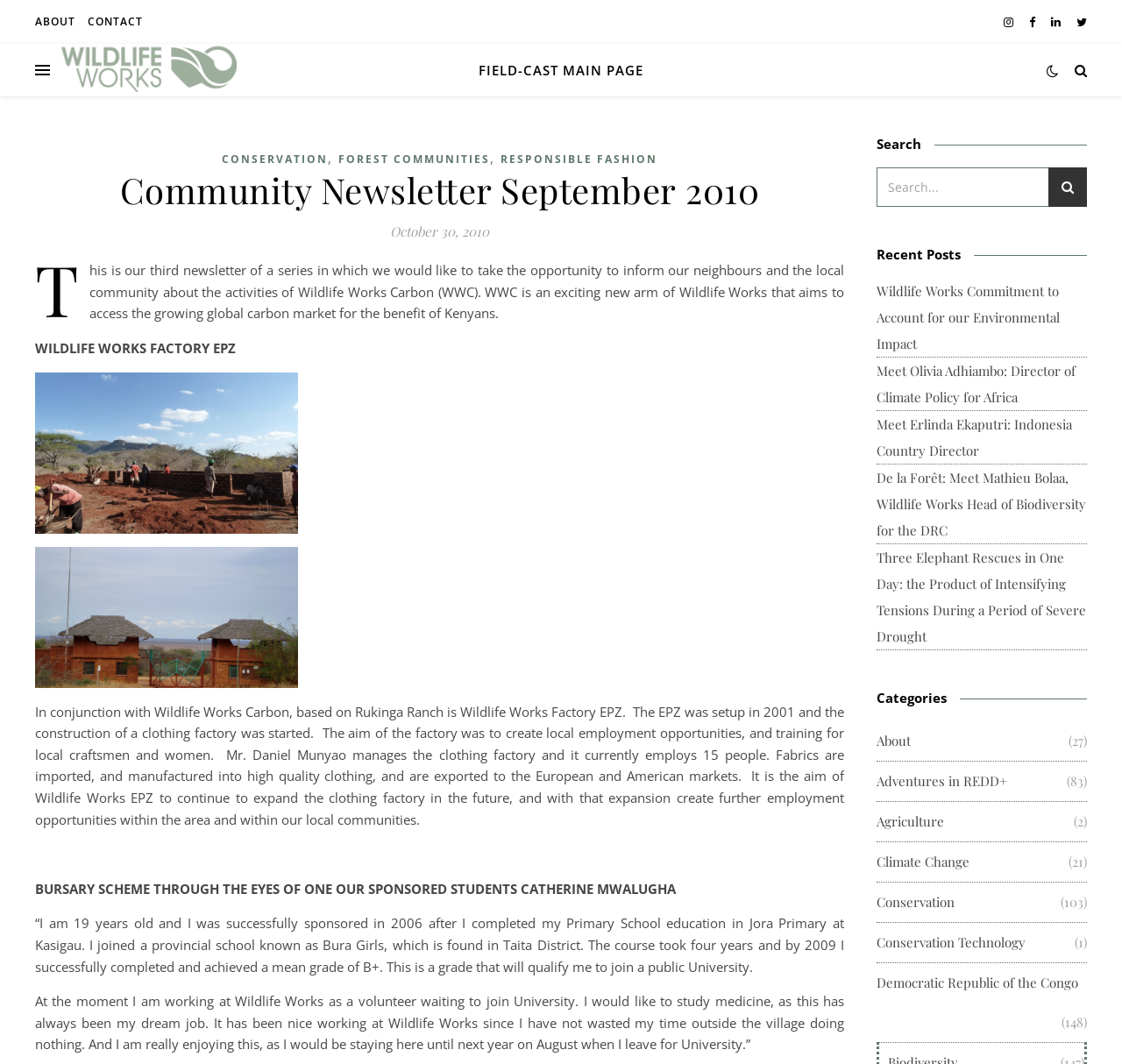Please locate the bounding box coordinates of the region I need to click to follow this instruction: "Search for something".

[0.781, 0.157, 0.969, 0.194]